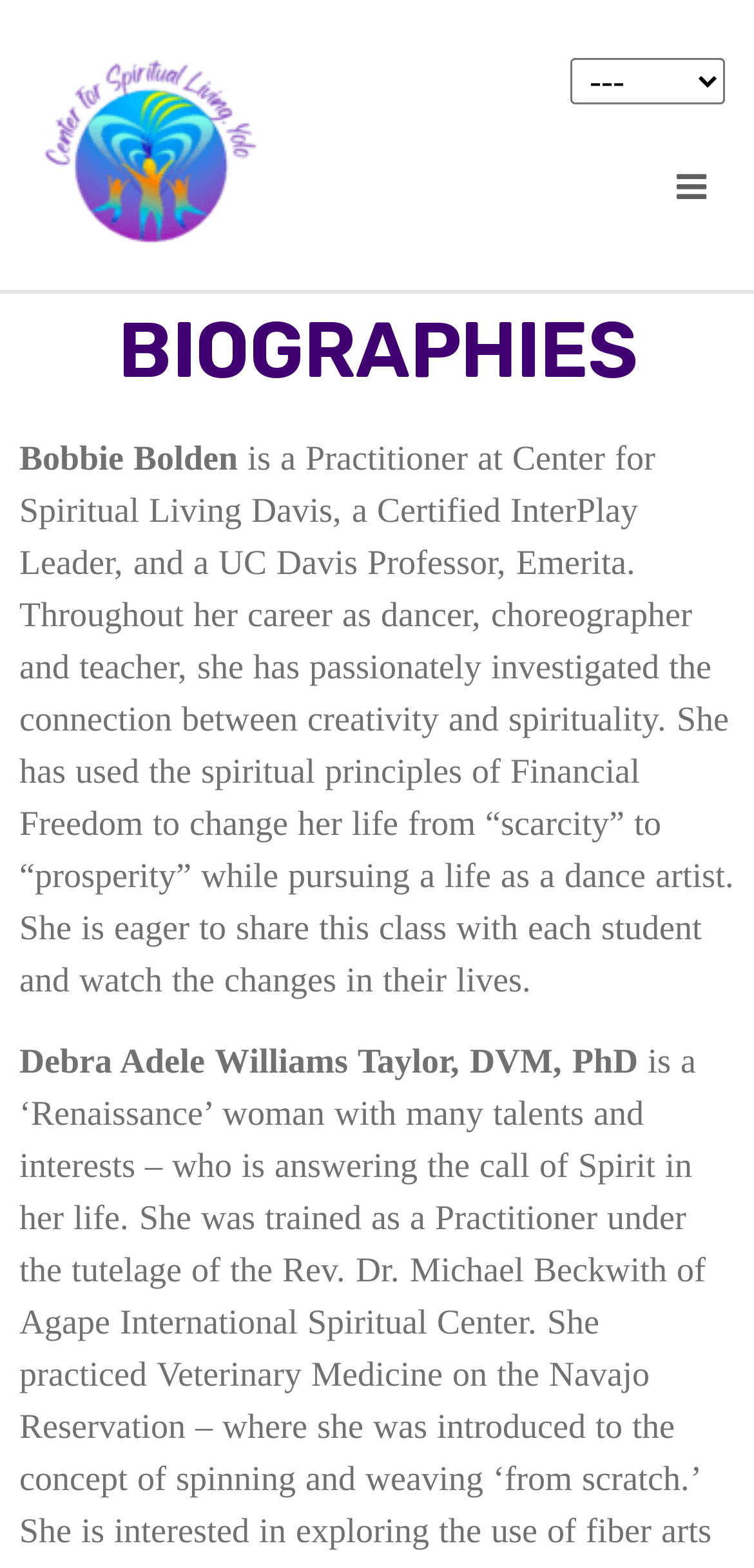Observe the image and answer the following question in detail: What is the topic of Bobbie Bolden's class?

I found the answer by reading the biography of Bobbie Bolden, which mentions that she has used the spiritual principles of Financial Freedom to change her life from 'scarcity' to 'prosperity'.